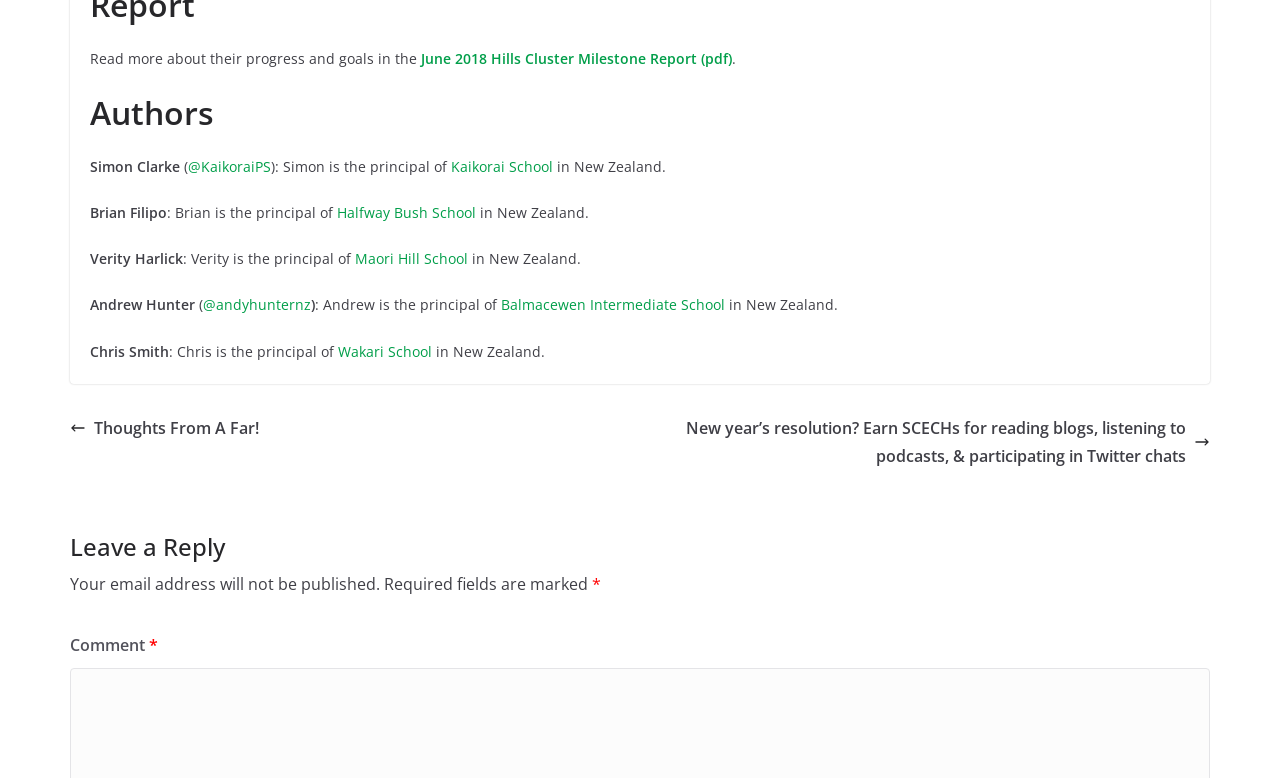Find the bounding box coordinates of the area that needs to be clicked in order to achieve the following instruction: "Read the blog post 'Thoughts From A Far!'". The coordinates should be specified as four float numbers between 0 and 1, i.e., [left, top, right, bottom].

[0.055, 0.532, 0.202, 0.569]